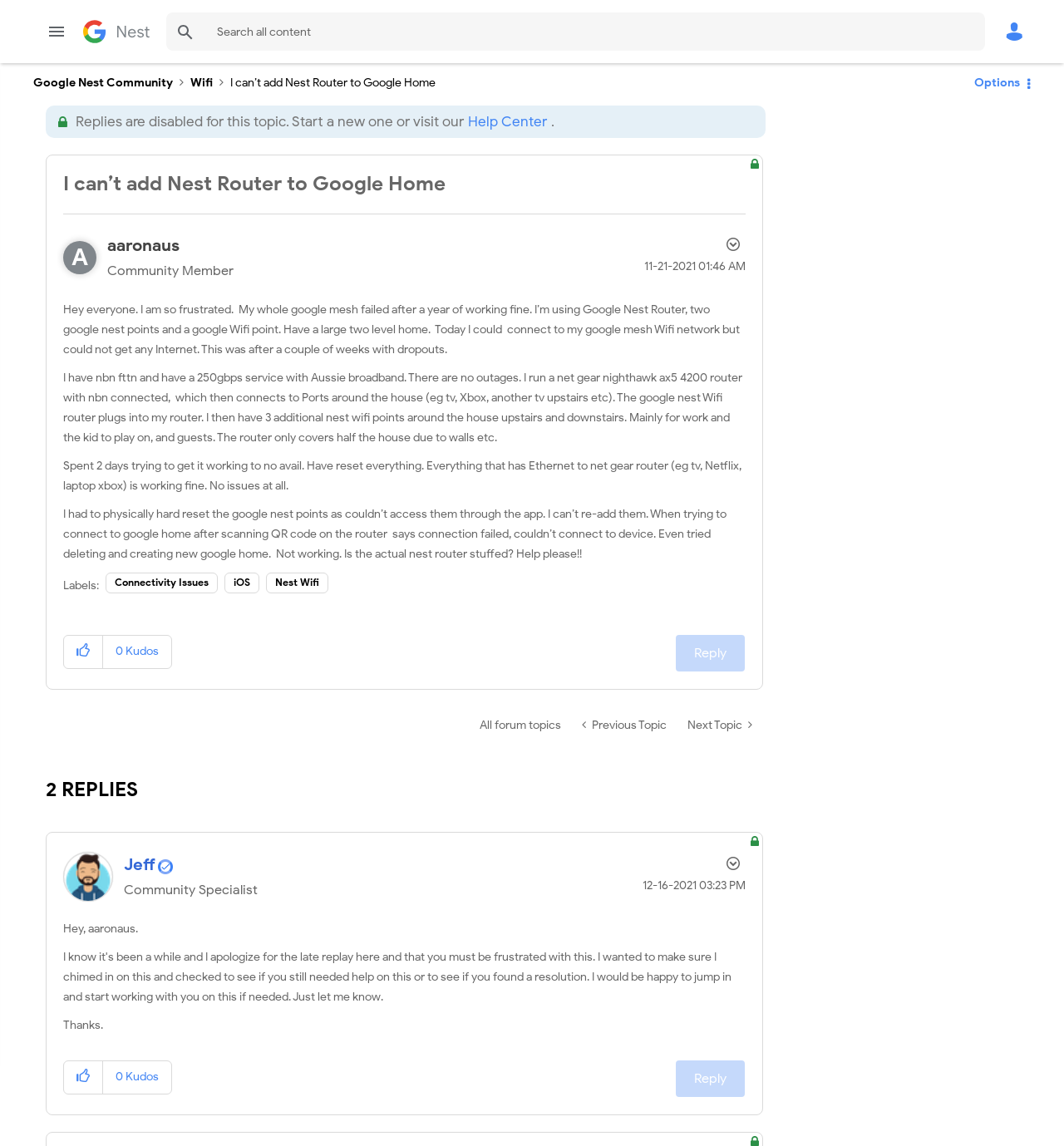Please mark the bounding box coordinates of the area that should be clicked to carry out the instruction: "Give kudos to this post".

[0.06, 0.926, 0.097, 0.954]